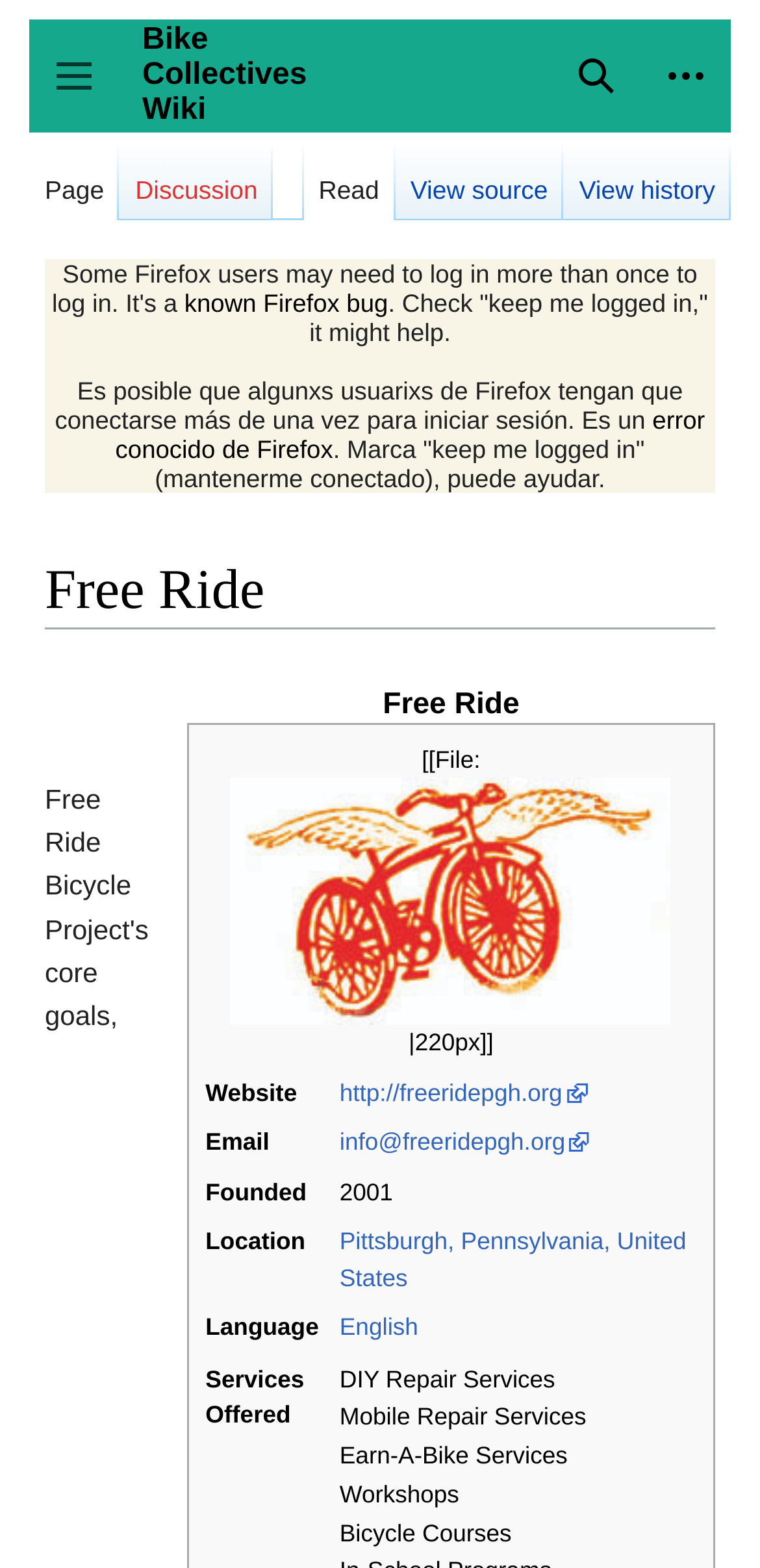Please give a concise answer to this question using a single word or phrase: 
In what year was the bike collective founded?

2001